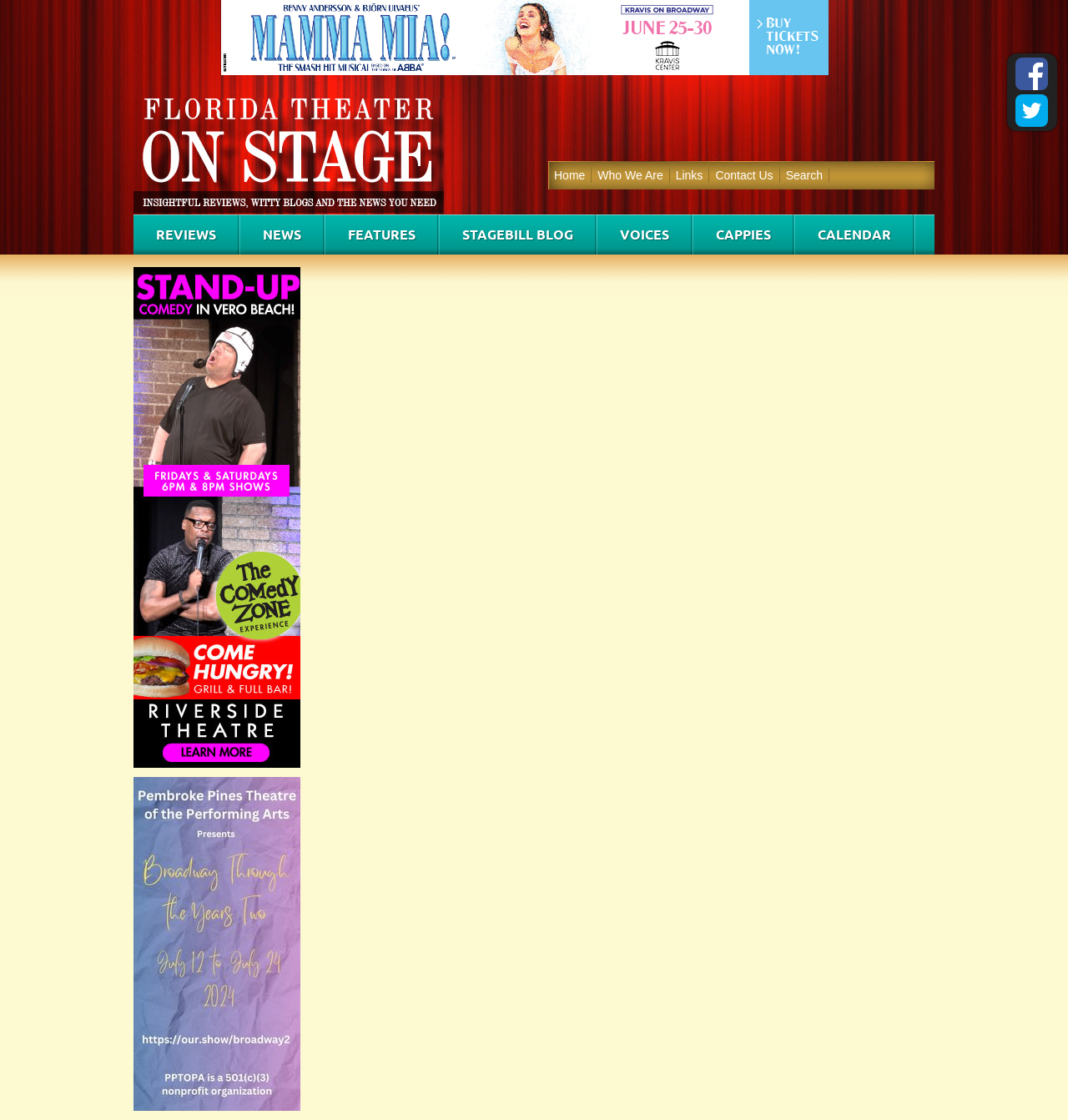Determine the bounding box coordinates of the region that needs to be clicked to achieve the task: "Read REVIEWS".

[0.125, 0.192, 0.223, 0.227]